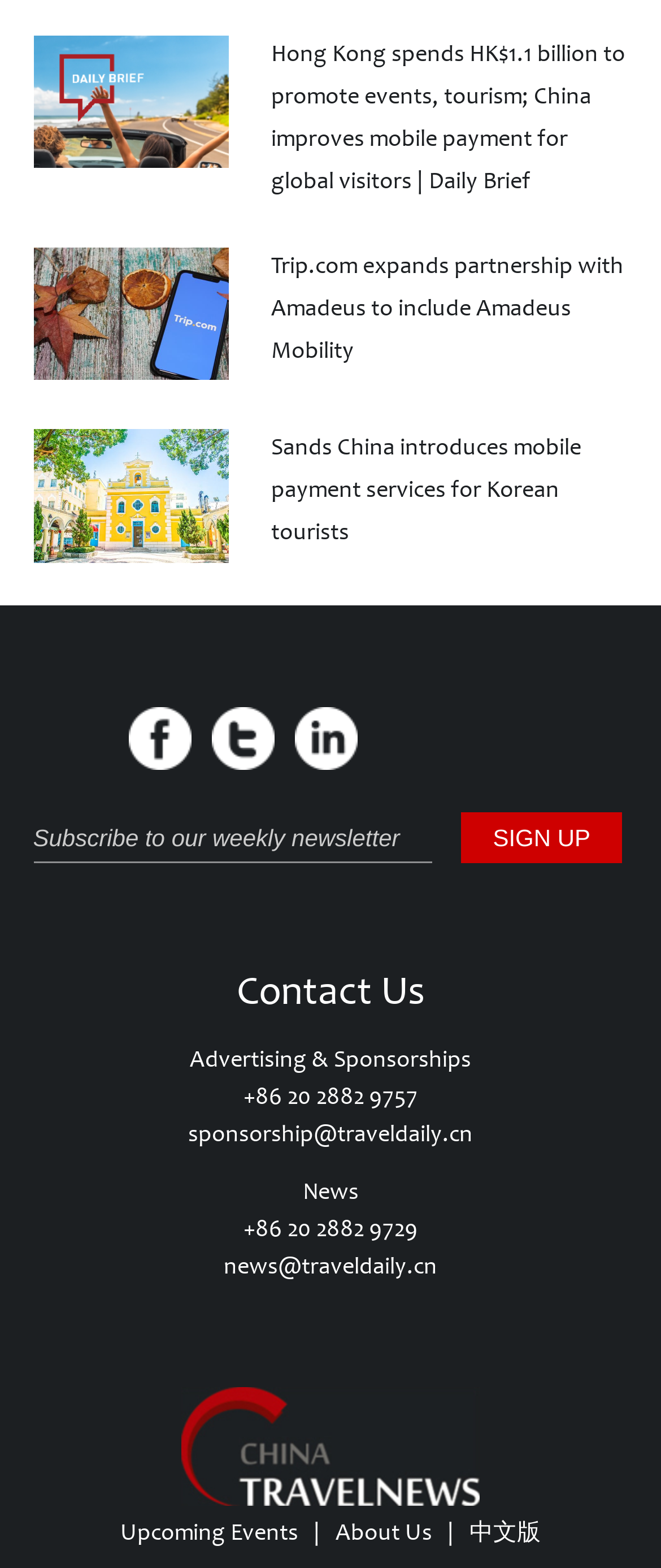Determine the bounding box coordinates of the region that needs to be clicked to achieve the task: "View upcoming events".

[0.182, 0.968, 0.451, 0.986]